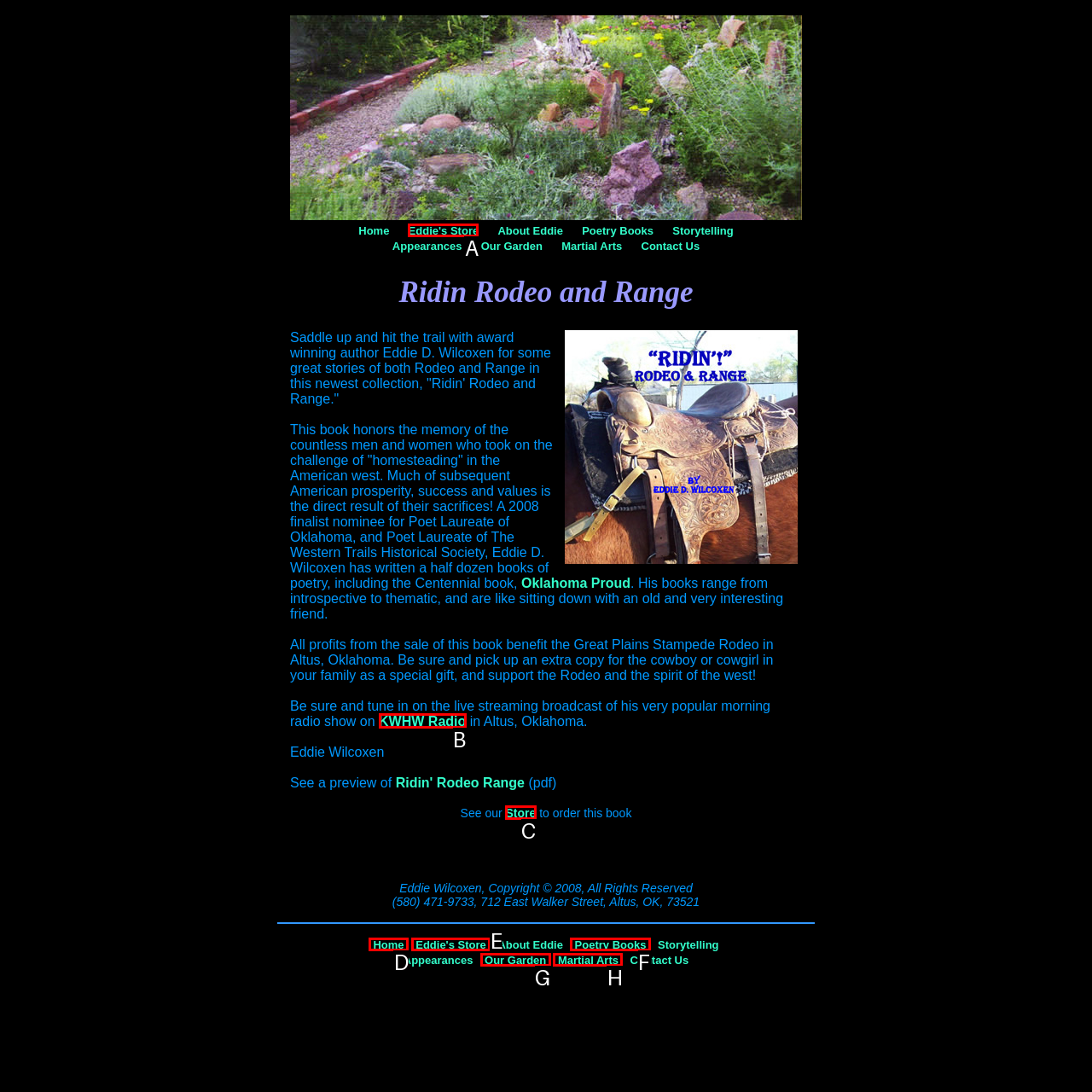Identify the correct HTML element to click to accomplish this task: Visit Eddie's Store
Respond with the letter corresponding to the correct choice.

A